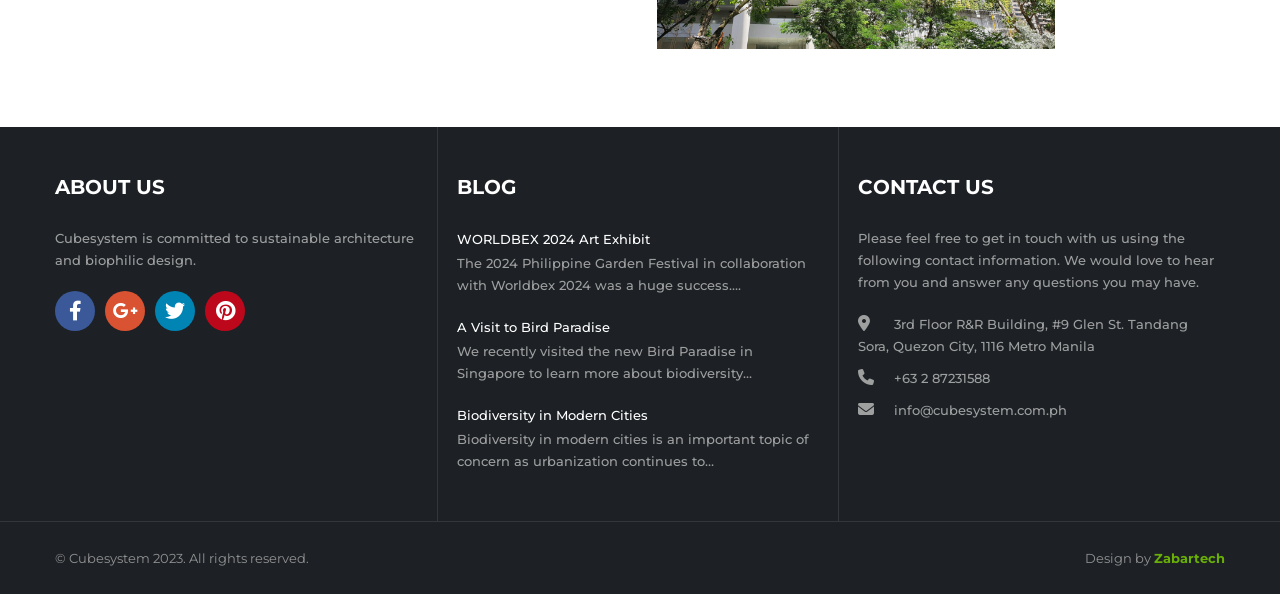Provide the bounding box coordinates of the UI element that matches the description: "WORLDBEX 2024 Art Exhibit".

[0.357, 0.383, 0.507, 0.425]